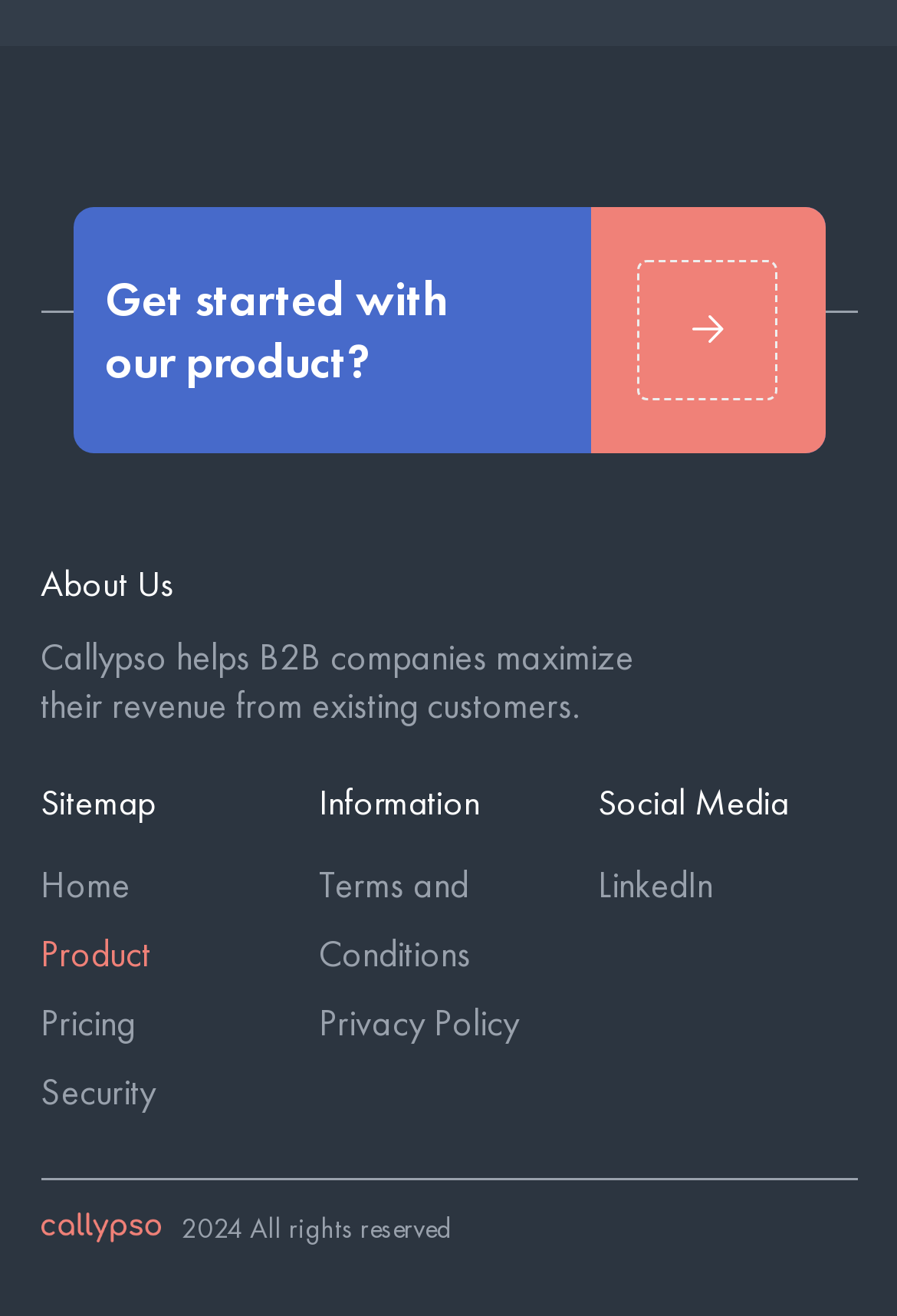Locate the bounding box coordinates of the clickable area to execute the instruction: "Read about the company". Provide the coordinates as four float numbers between 0 and 1, represented as [left, top, right, bottom].

[0.045, 0.48, 0.706, 0.553]